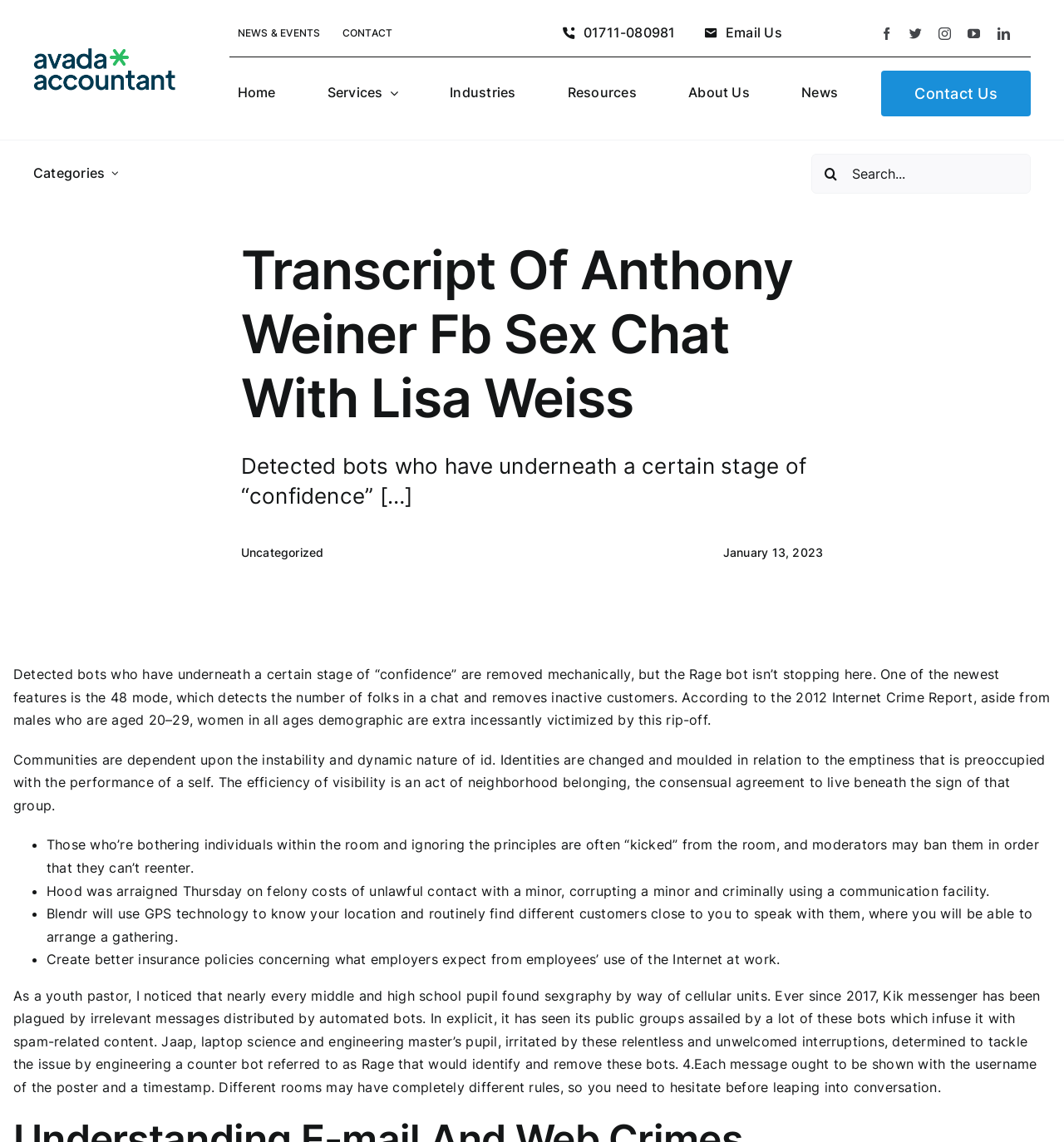Find the bounding box coordinates of the element to click in order to complete the given instruction: "Click the 'NEWS & EVENTS' link."

[0.215, 0.017, 0.309, 0.041]